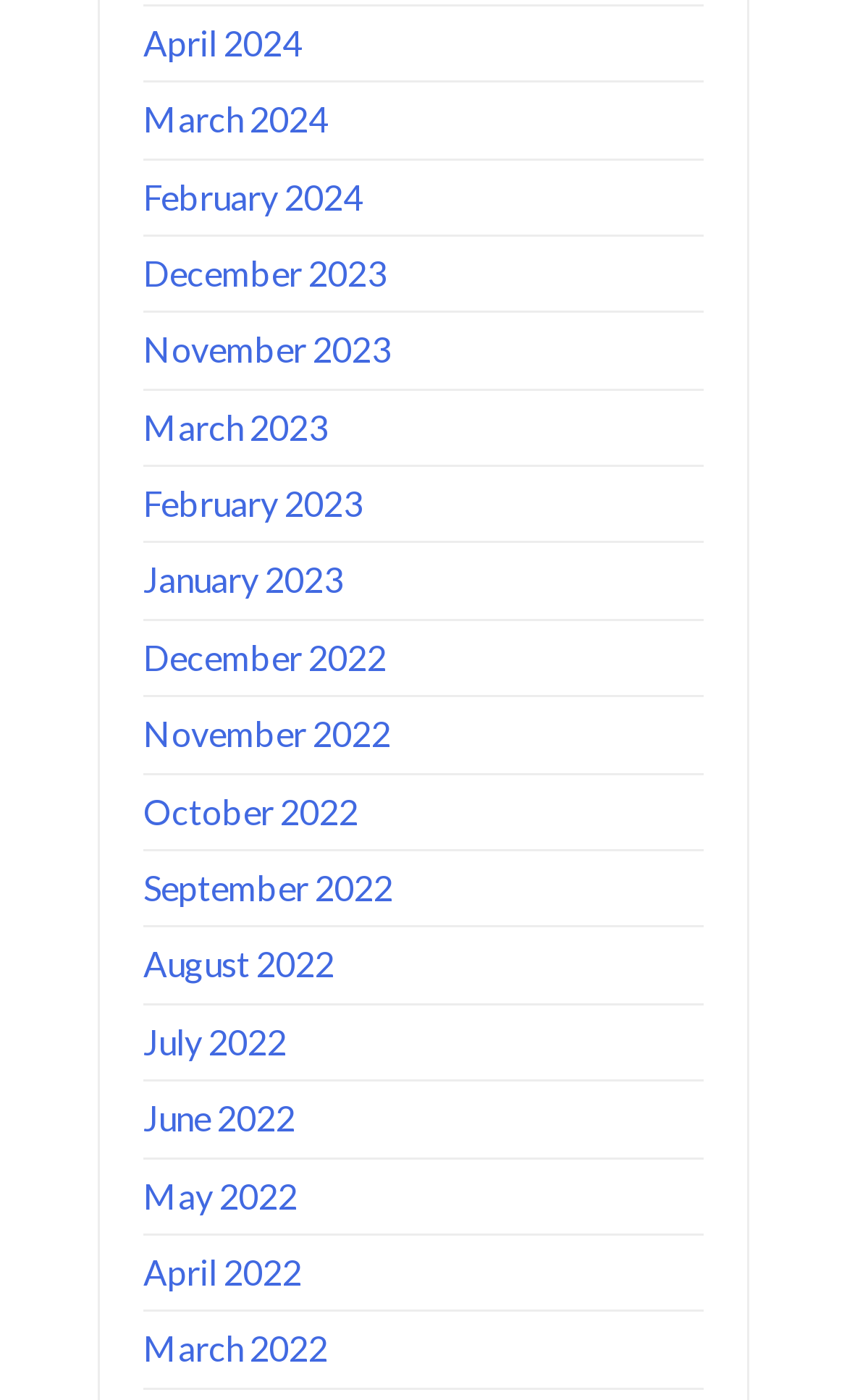Using the details from the image, please elaborate on the following question: What is the earliest month listed?

By examining the list of links, I found that the bottommost link is 'July 2022', which suggests that it is the earliest month listed.